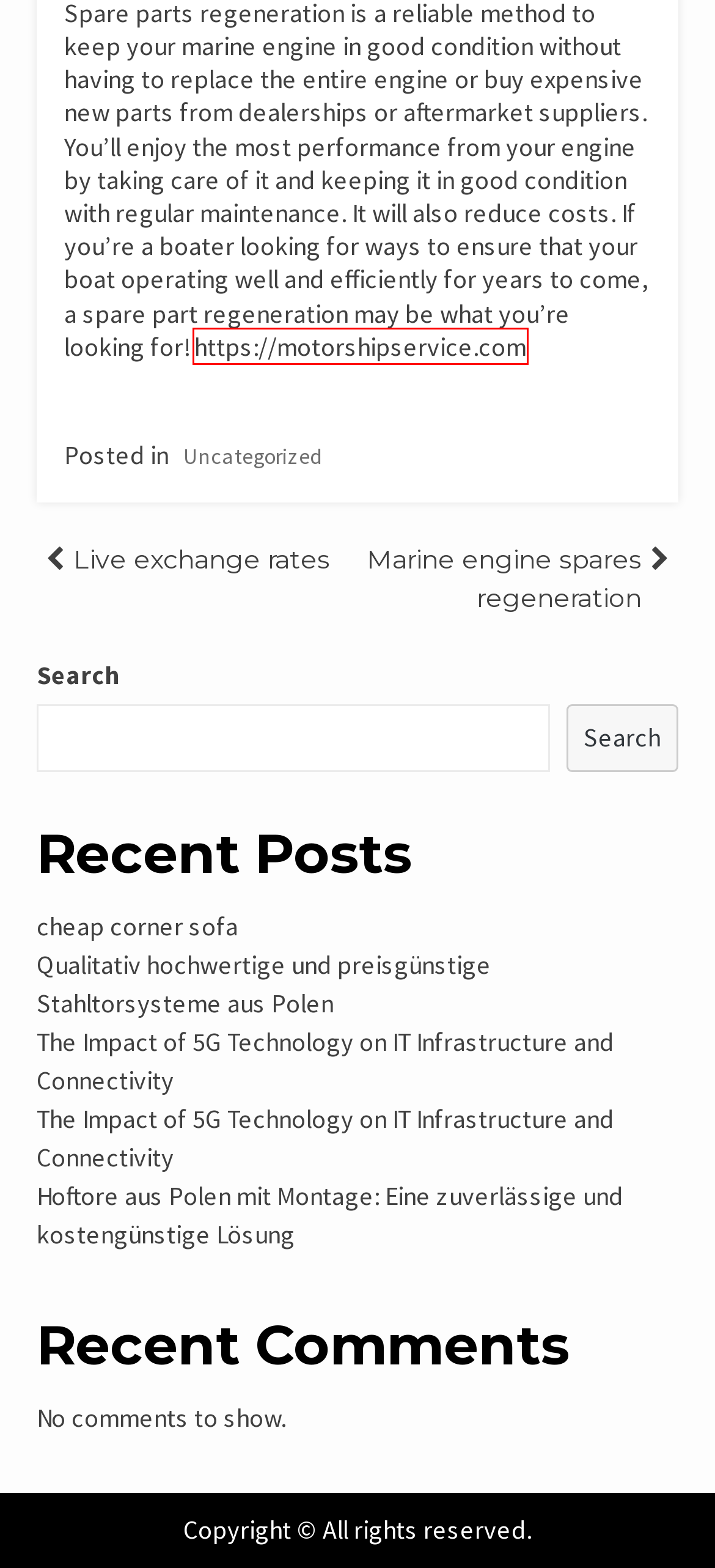Look at the screenshot of a webpage where a red bounding box surrounds a UI element. Your task is to select the best-matching webpage description for the new webpage after you click the element within the bounding box. The available options are:
A. Marine engine spares regeneration - Portland Upside
B. Qualitativ hochwertige und preisgünstige Stahltorsysteme aus Polen - Portland Upside
C. cheap corner sofa - Portland Upside
D. The Impact of 5G Technology on IT Infrastructure and Connectivity - Portland Upside
E. Author: Portland Upside - Portland Upside
F. Hoftore aus Polen mit Montage: Eine zuverlässige und kostengünstige Lösung - Portland Upside
G. Diesel engine spares regeneration - MSS Motor Ship Service
H. Live exchange rates - Portland Upside

G